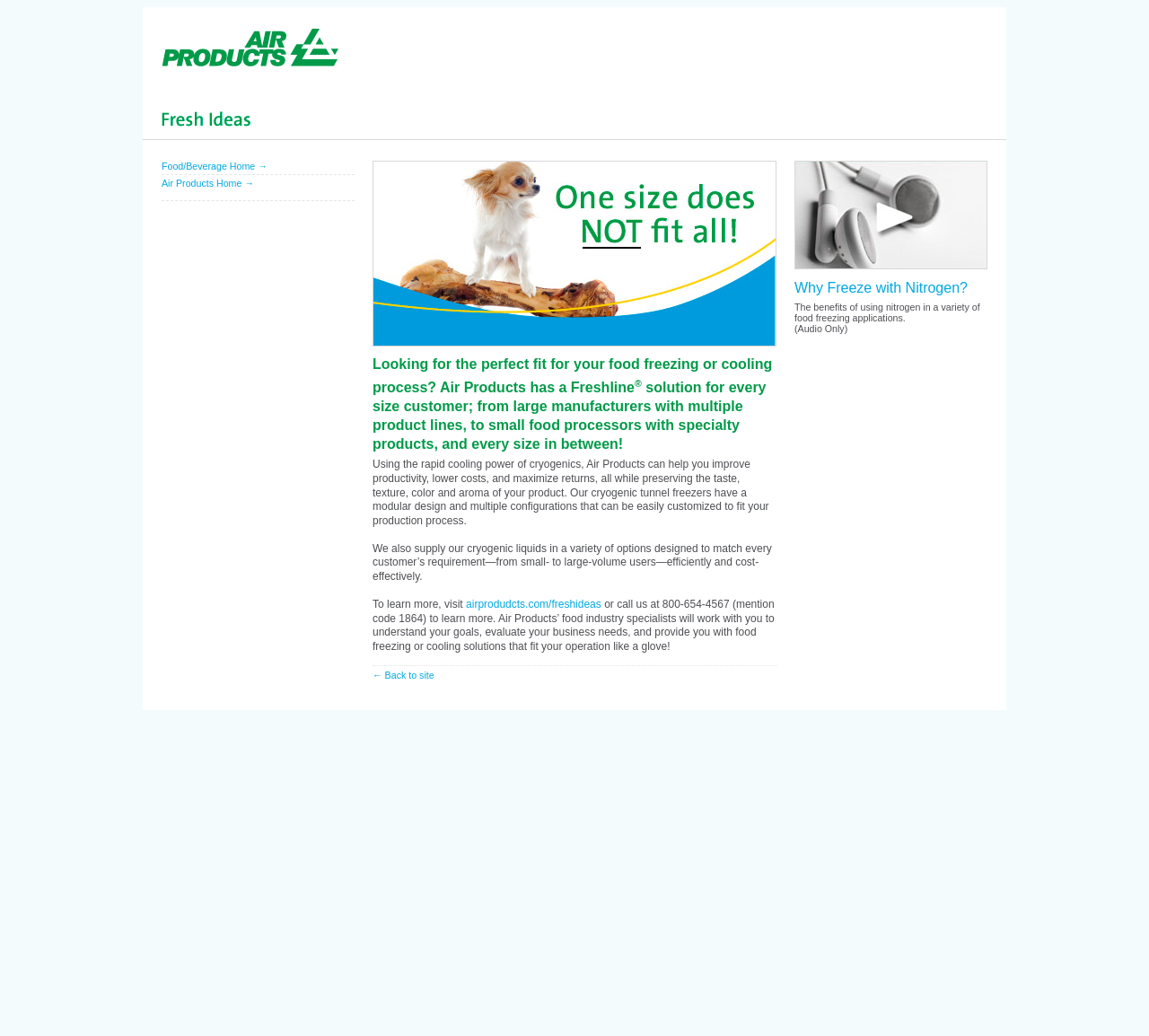Determine the bounding box of the UI element mentioned here: "Food/Beverage Home →". The coordinates must be in the format [left, top, right, bottom] with values ranging from 0 to 1.

[0.141, 0.155, 0.233, 0.166]